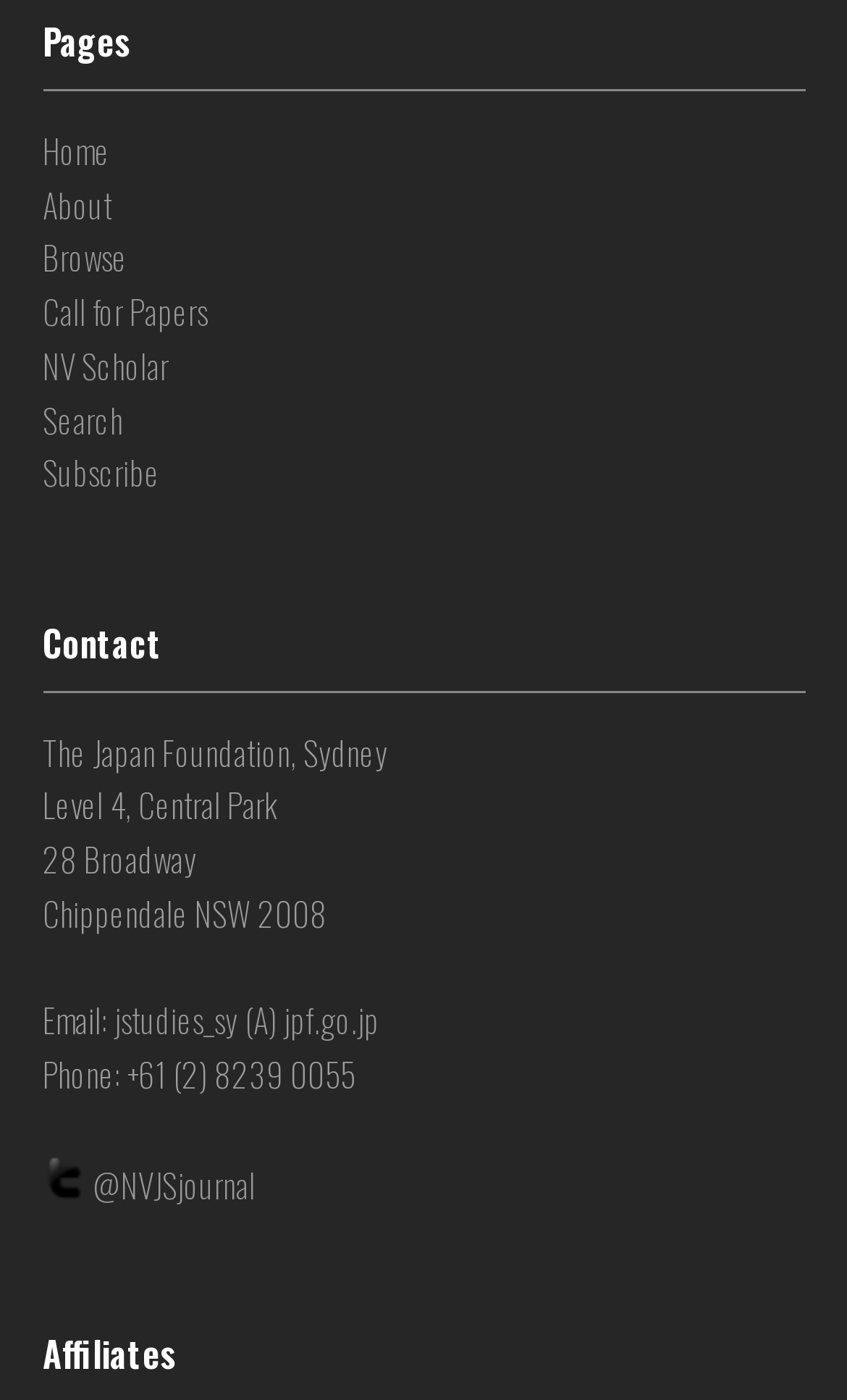Please examine the image and answer the question with a detailed explanation:
What is the Twitter handle?

I found the answer by looking at the link element with the text '@NVJSjournal' at coordinates [0.109, 0.828, 0.301, 0.862]. This text is likely a Twitter handle.